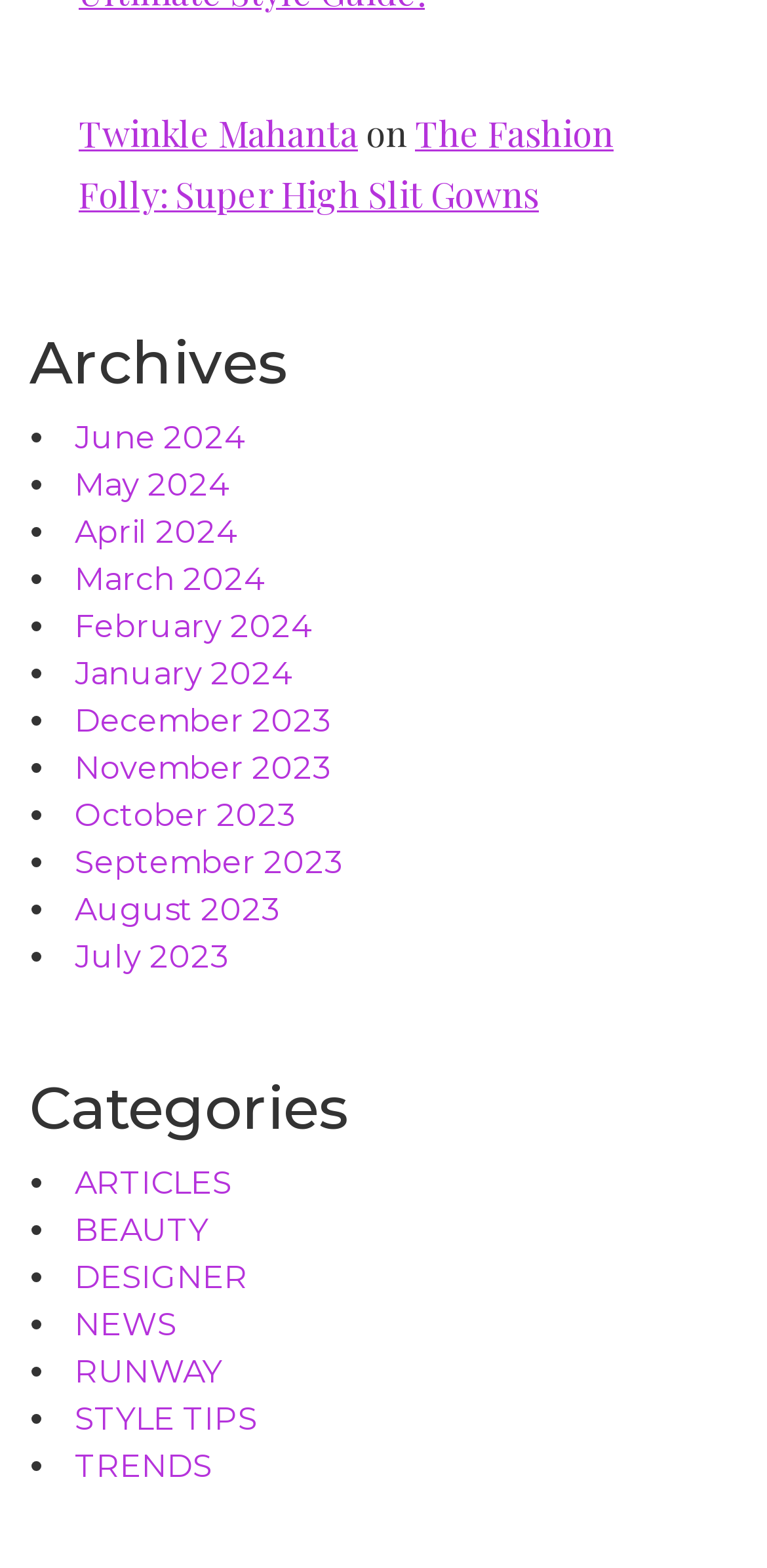Kindly respond to the following question with a single word or a brief phrase: 
What is the most recent month listed in the archives?

June 2024